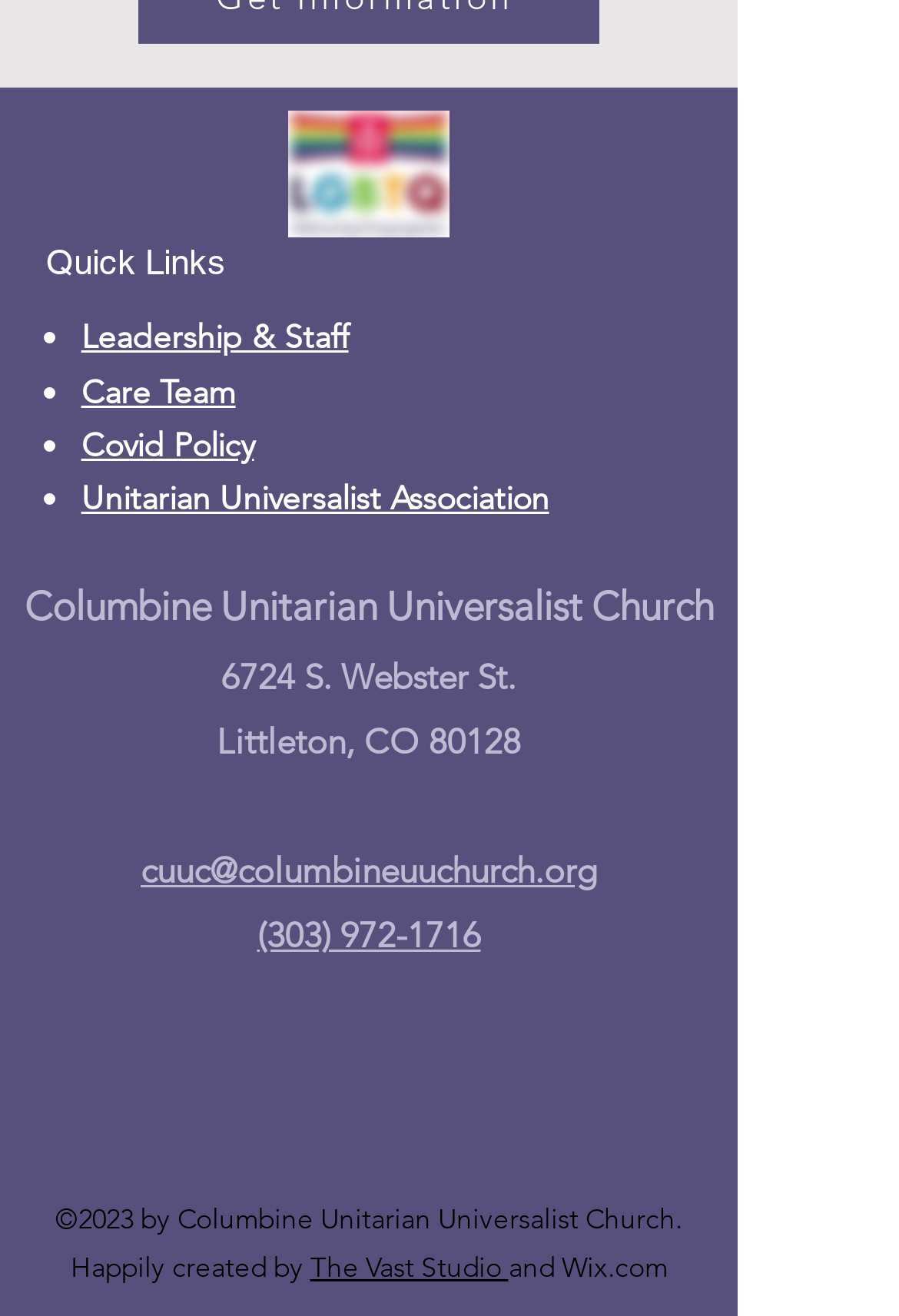Respond to the following query with just one word or a short phrase: 
How many social media links are there?

4